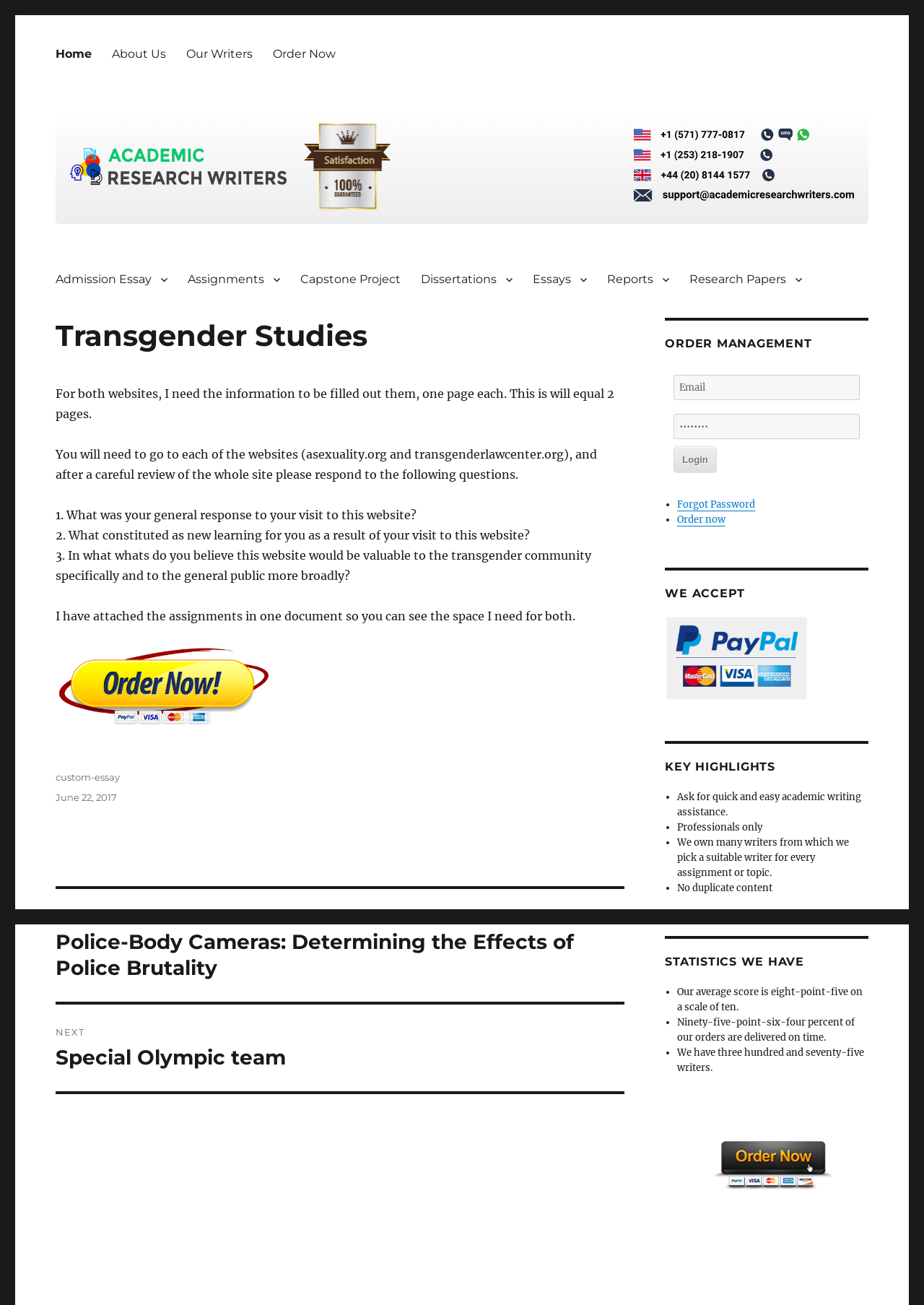Return the bounding box coordinates of the UI element that corresponds to this description: "input value="Email" name="emailx" value="Email"". The coordinates must be given as four float numbers in the range of 0 and 1, [left, top, right, bottom].

[0.729, 0.287, 0.93, 0.306]